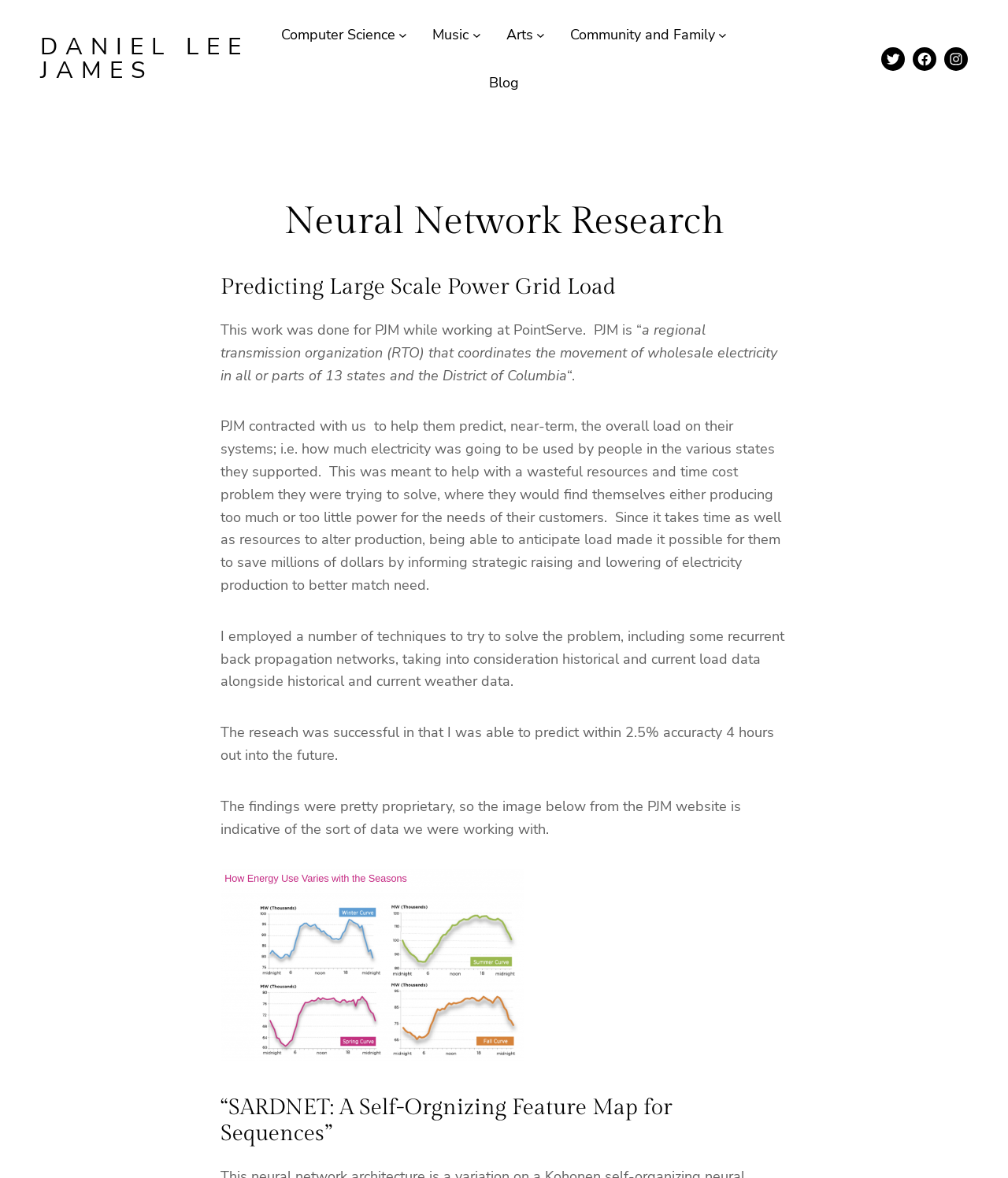Please use the details from the image to answer the following question comprehensively:
What was the goal of the PJM project?

The goal of the PJM project was to predict near-term power grid load, as stated in the text, 'PJM contracted with us to help them predict, near-term, the overall load on their systems; i.e. how much electricity was going to be used by people in the various states they supported.'